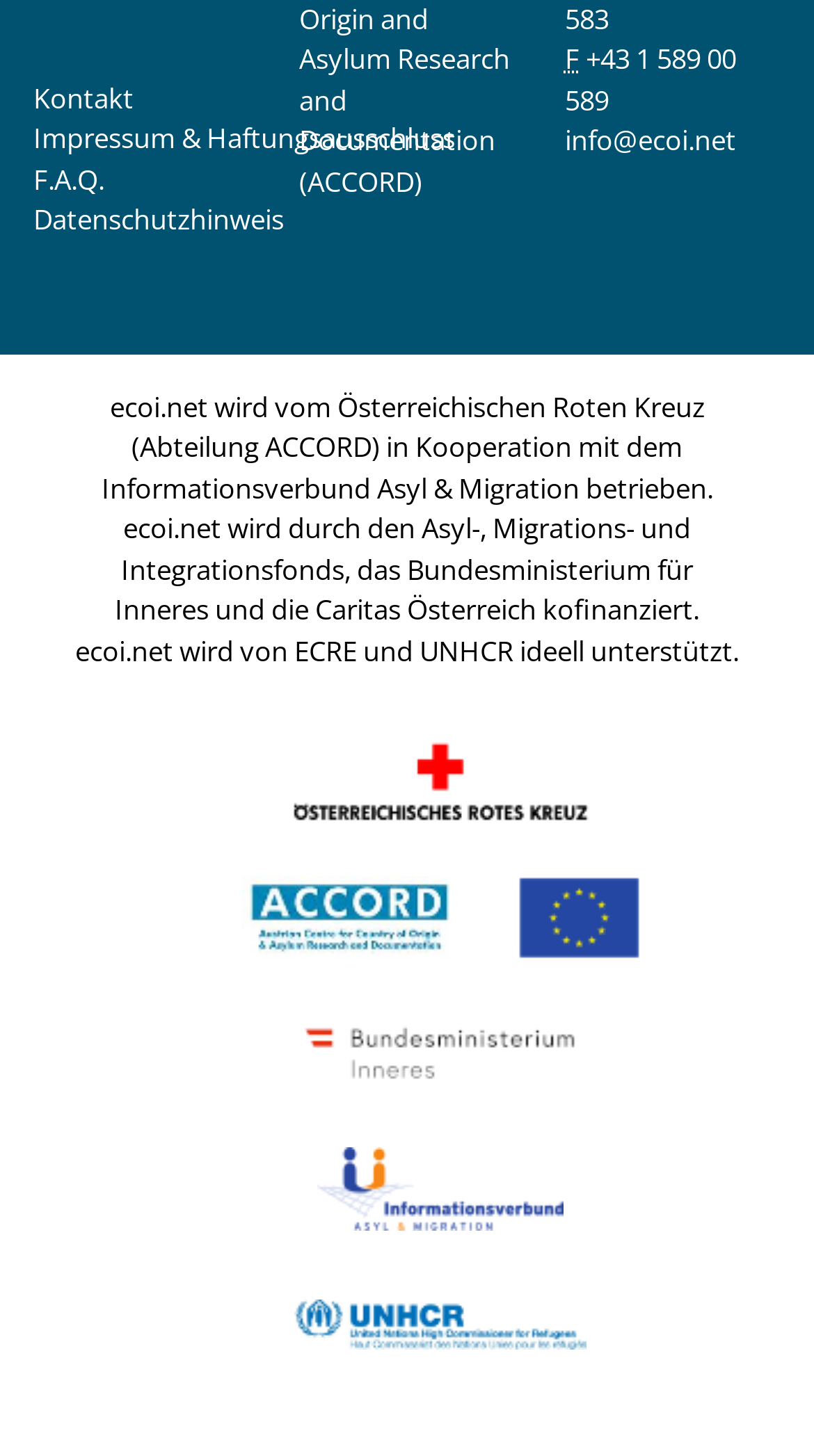Based on the provided description, "title="Close Video"", find the bounding box of the corresponding UI element in the screenshot.

None